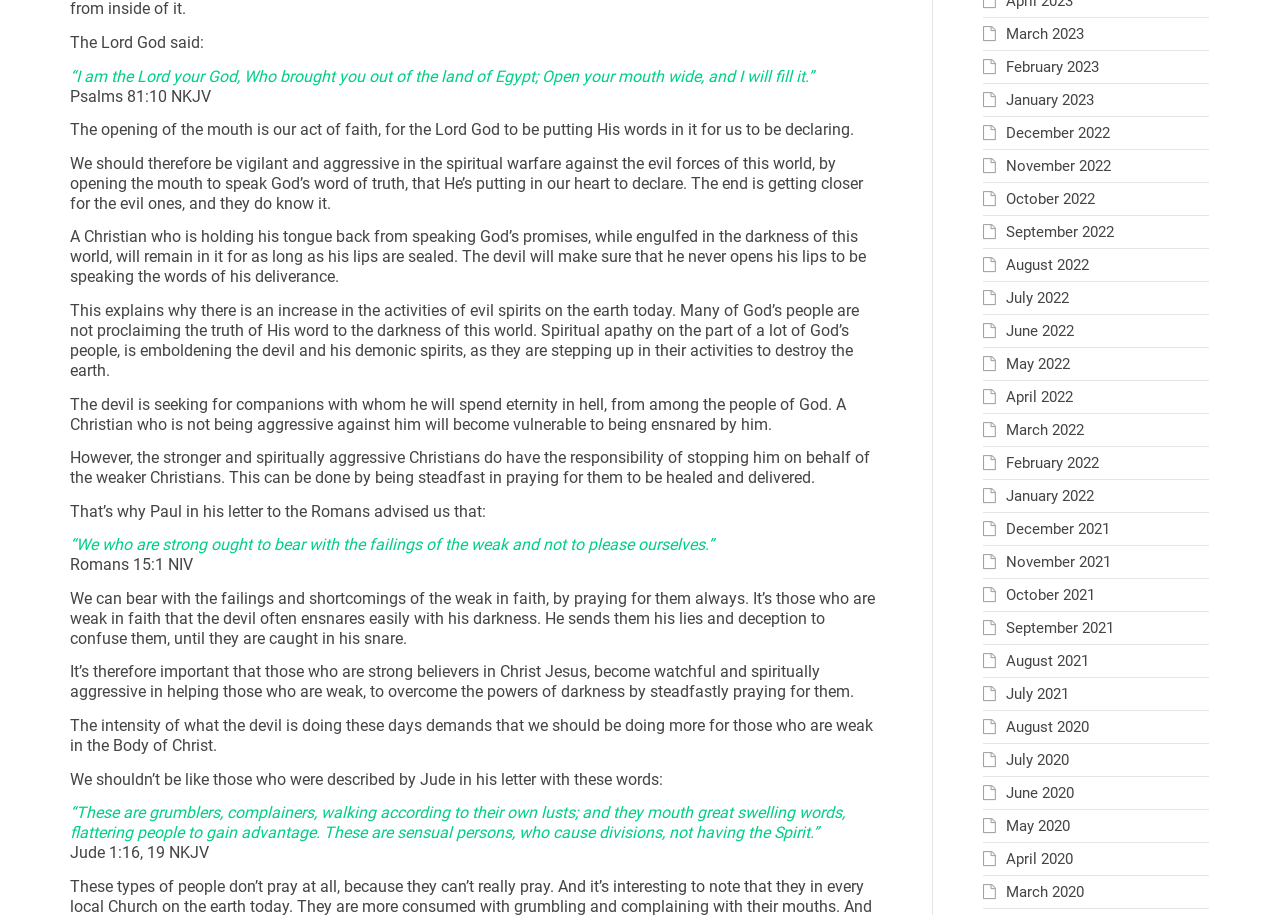Identify the coordinates of the bounding box for the element that must be clicked to accomplish the instruction: "Click on January 2023".

[0.786, 0.099, 0.854, 0.119]